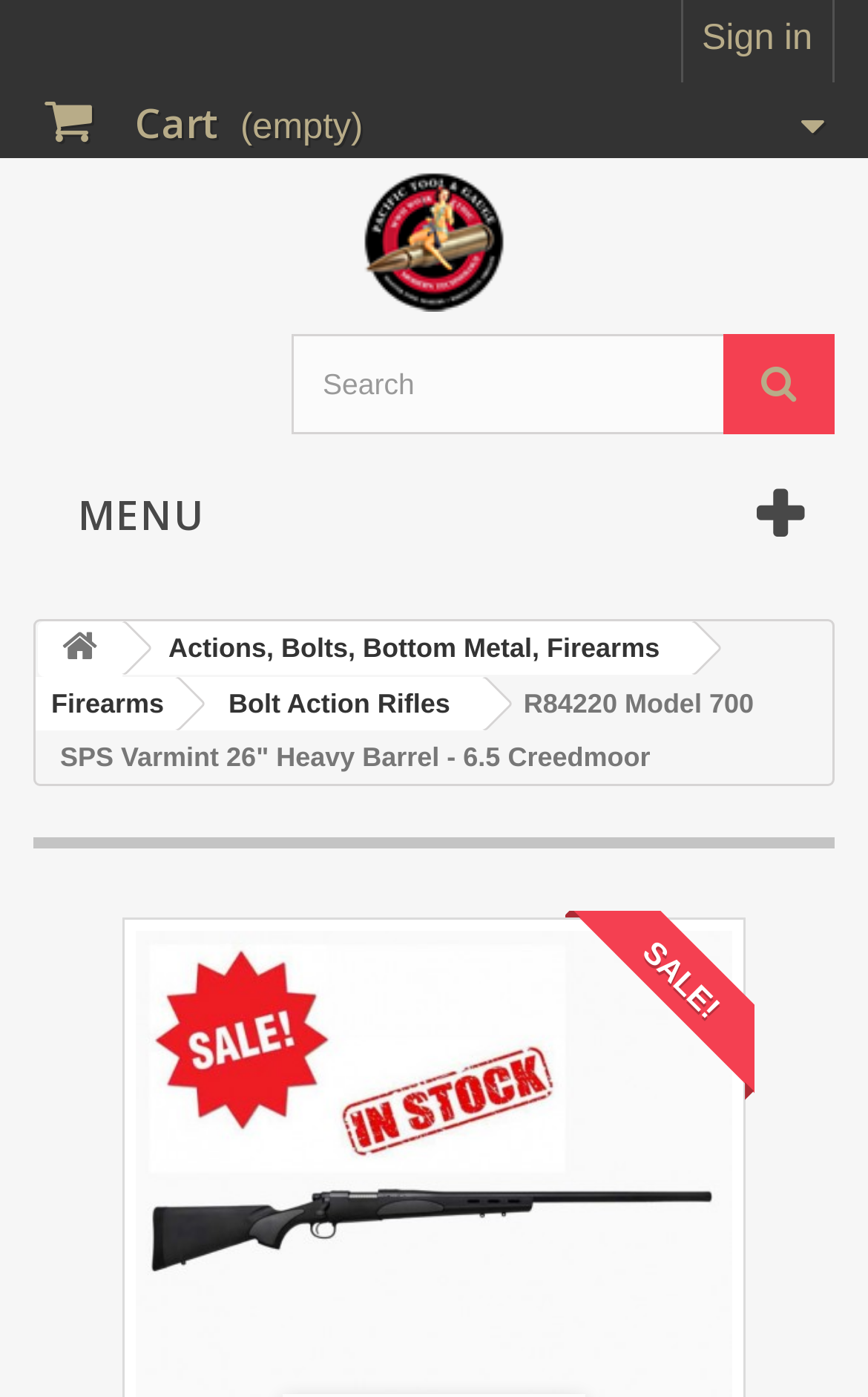Please find the bounding box for the UI component described as follows: "Cart 0 Product Products (empty)".

[0.038, 0.059, 0.962, 0.113]